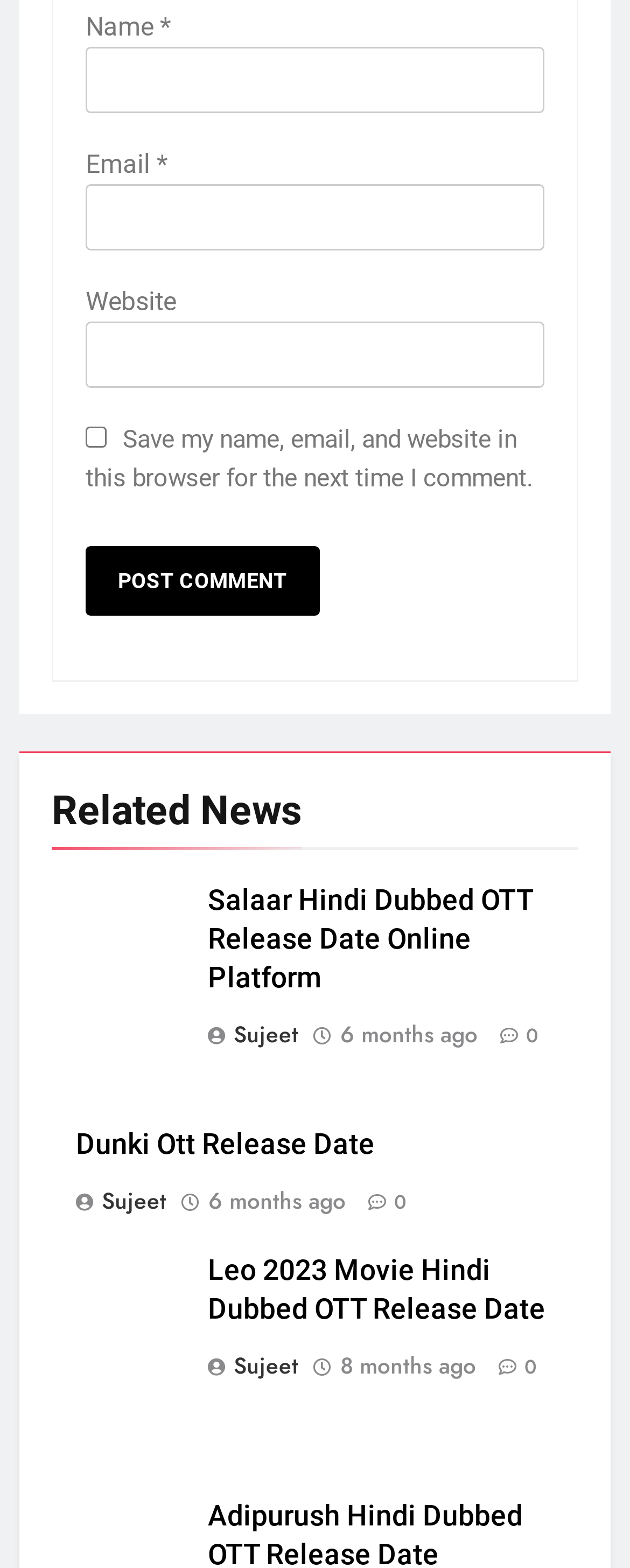Specify the bounding box coordinates of the area to click in order to execute this command: 'check Pricing'. The coordinates should consist of four float numbers ranging from 0 to 1, and should be formatted as [left, top, right, bottom].

None